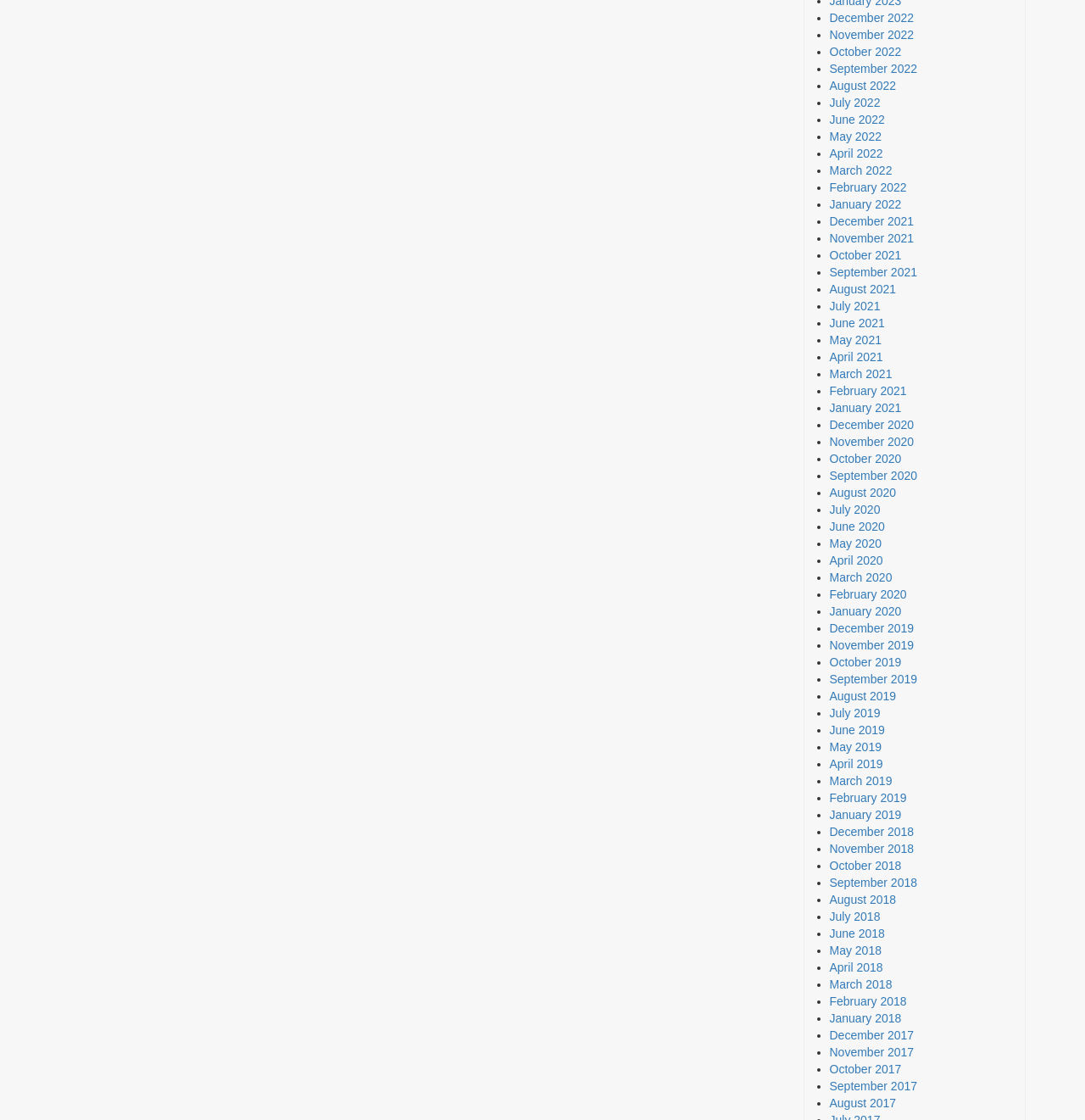Please identify the bounding box coordinates of the region to click in order to complete the given instruction: "View November 2021". The coordinates should be four float numbers between 0 and 1, i.e., [left, top, right, bottom].

[0.764, 0.207, 0.842, 0.219]